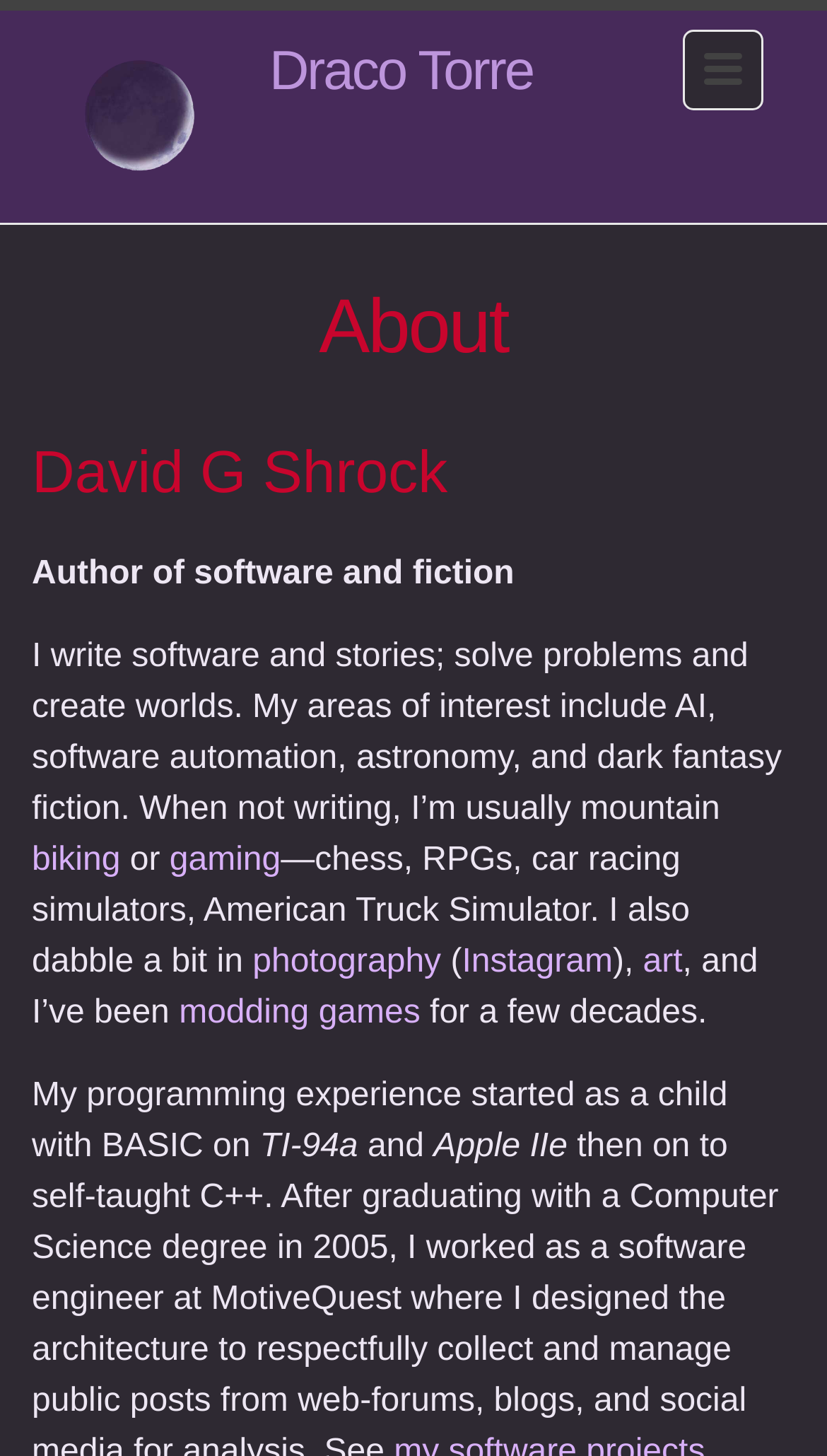What is the author's interest in gaming?
Based on the image, give a concise answer in the form of a single word or short phrase.

RPGs, car racing simulators, American Truck Simulator